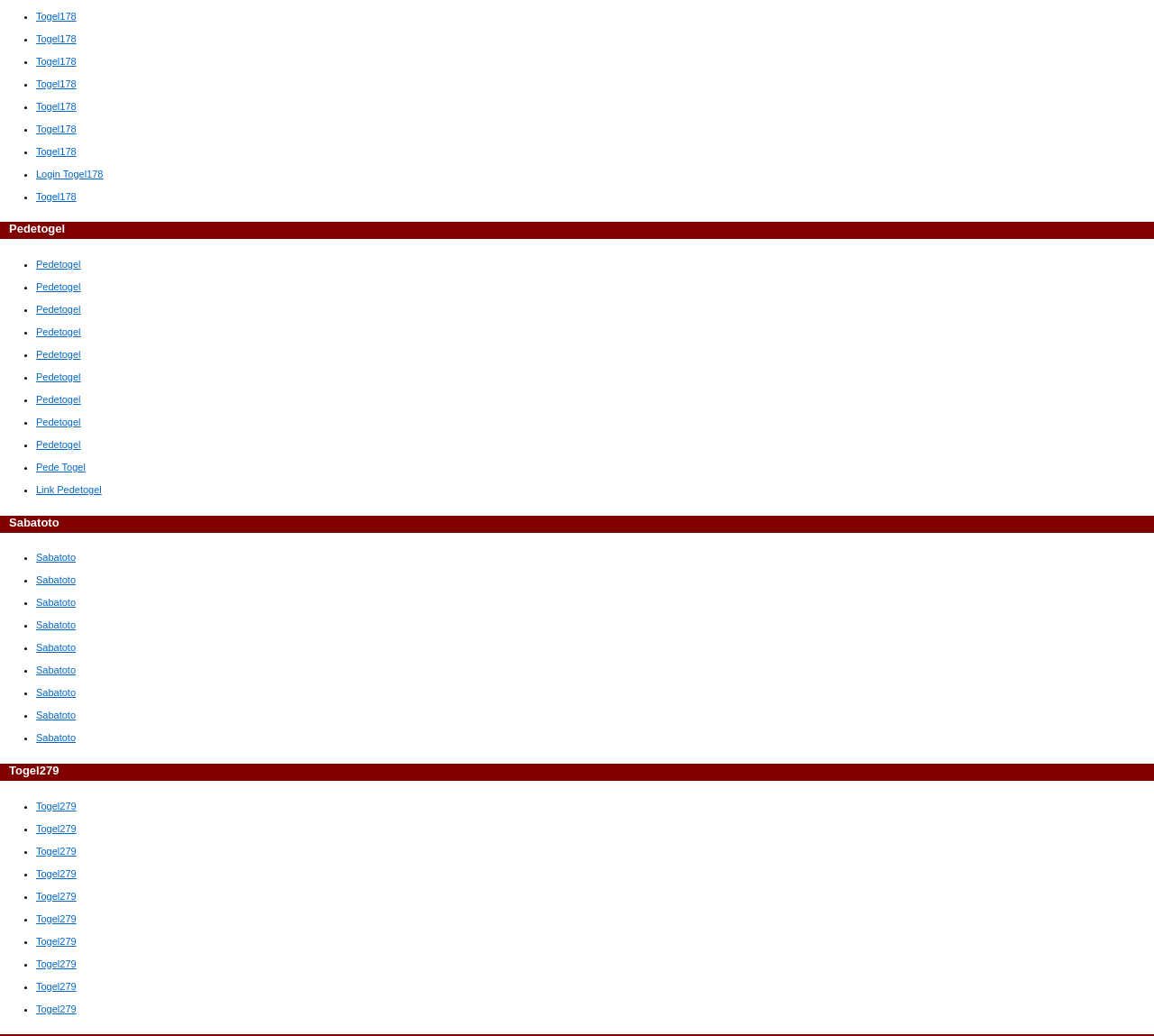Kindly provide the bounding box coordinates of the section you need to click on to fulfill the given instruction: "Login to Togel178".

[0.031, 0.162, 0.089, 0.173]